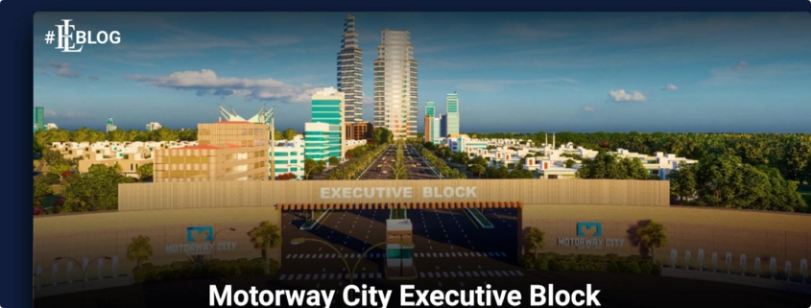Please reply with a single word or brief phrase to the question: 
What is the atmosphere of Motorway City?

Inviting